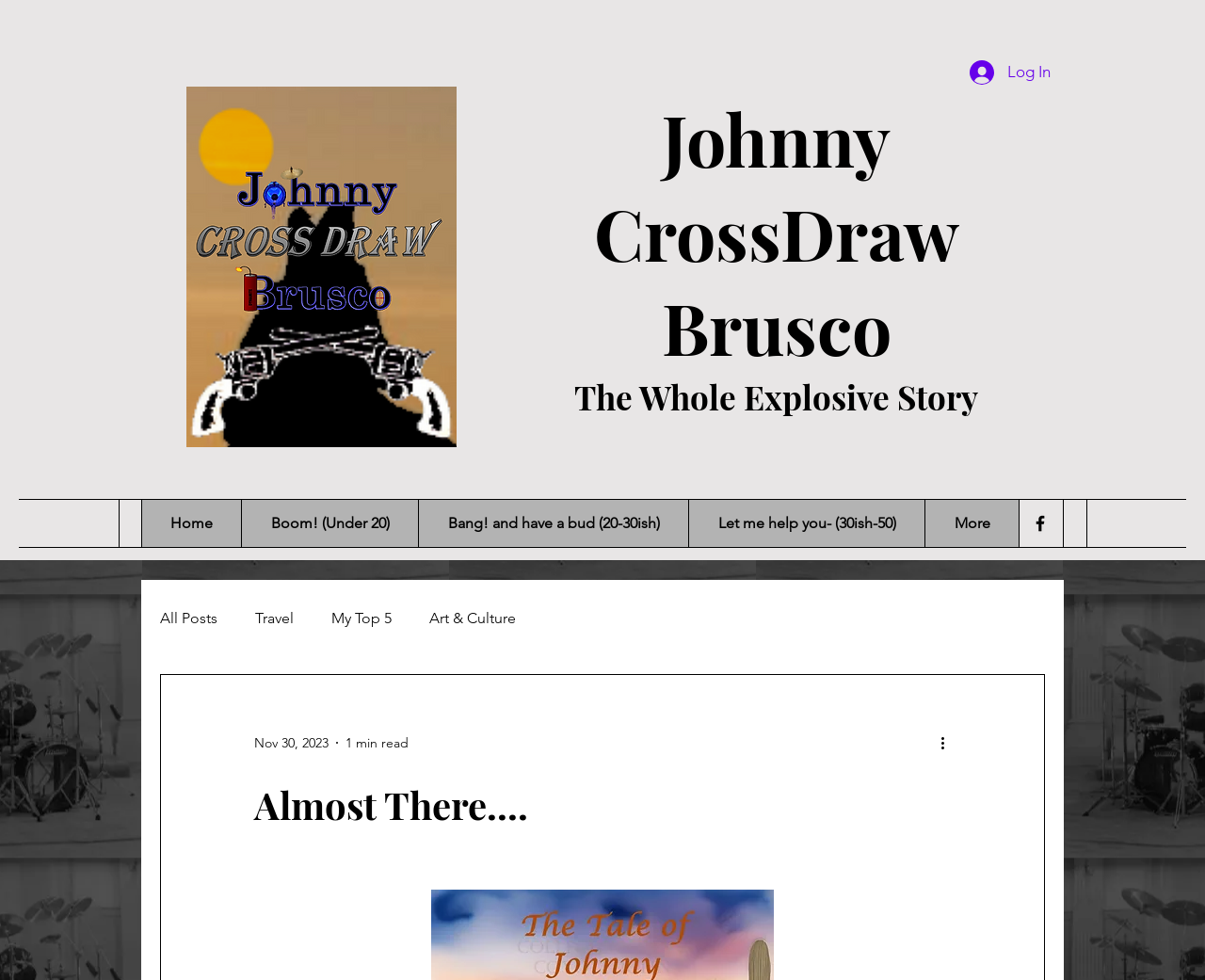Please determine the bounding box coordinates of the clickable area required to carry out the following instruction: "Explore the Facebook page". The coordinates must be four float numbers between 0 and 1, represented as [left, top, right, bottom].

[0.855, 0.524, 0.872, 0.545]